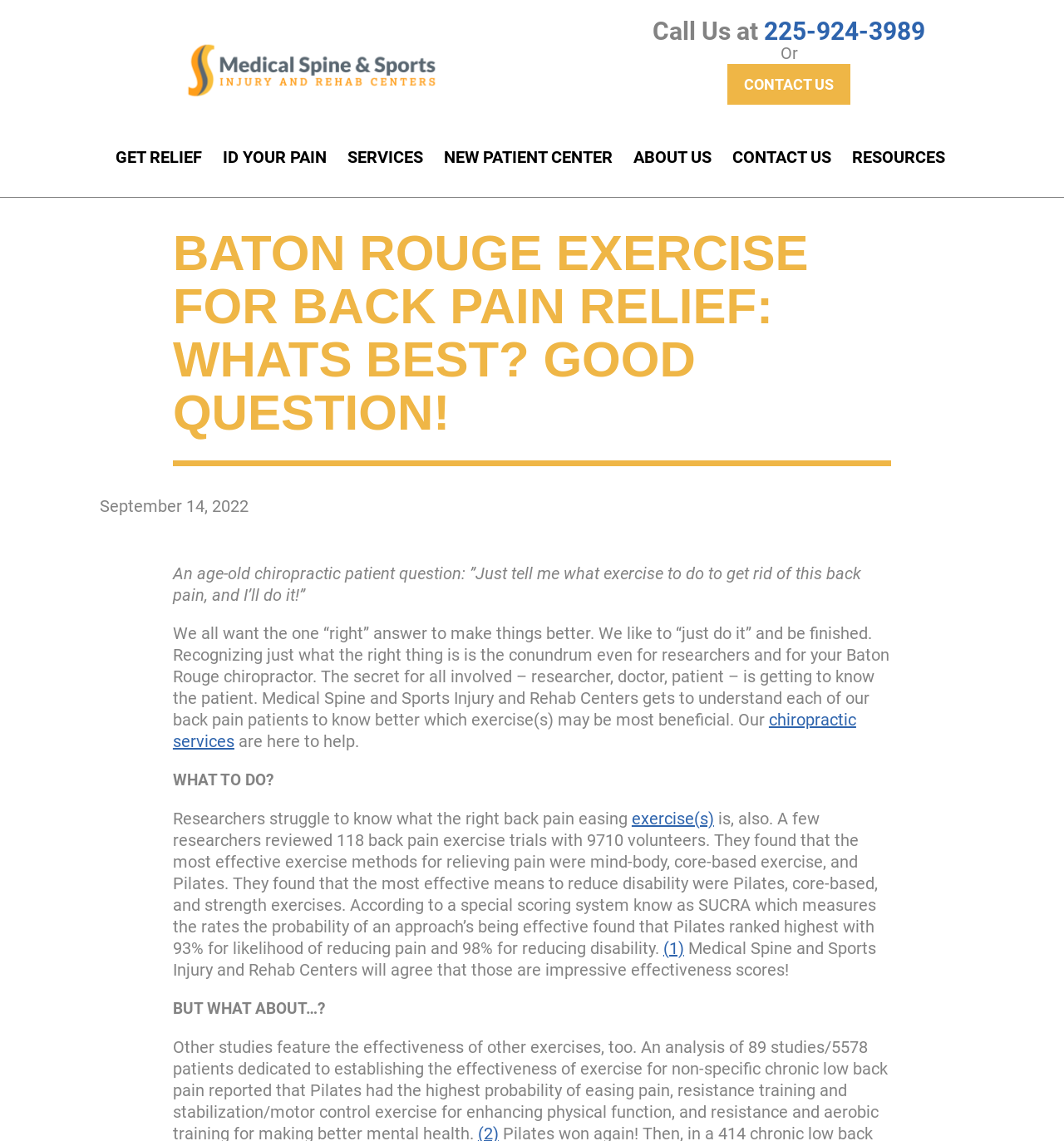Identify the bounding box coordinates for the element you need to click to achieve the following task: "Get relief from back pain". The coordinates must be four float values ranging from 0 to 1, formatted as [left, top, right, bottom].

[0.1, 0.121, 0.197, 0.154]